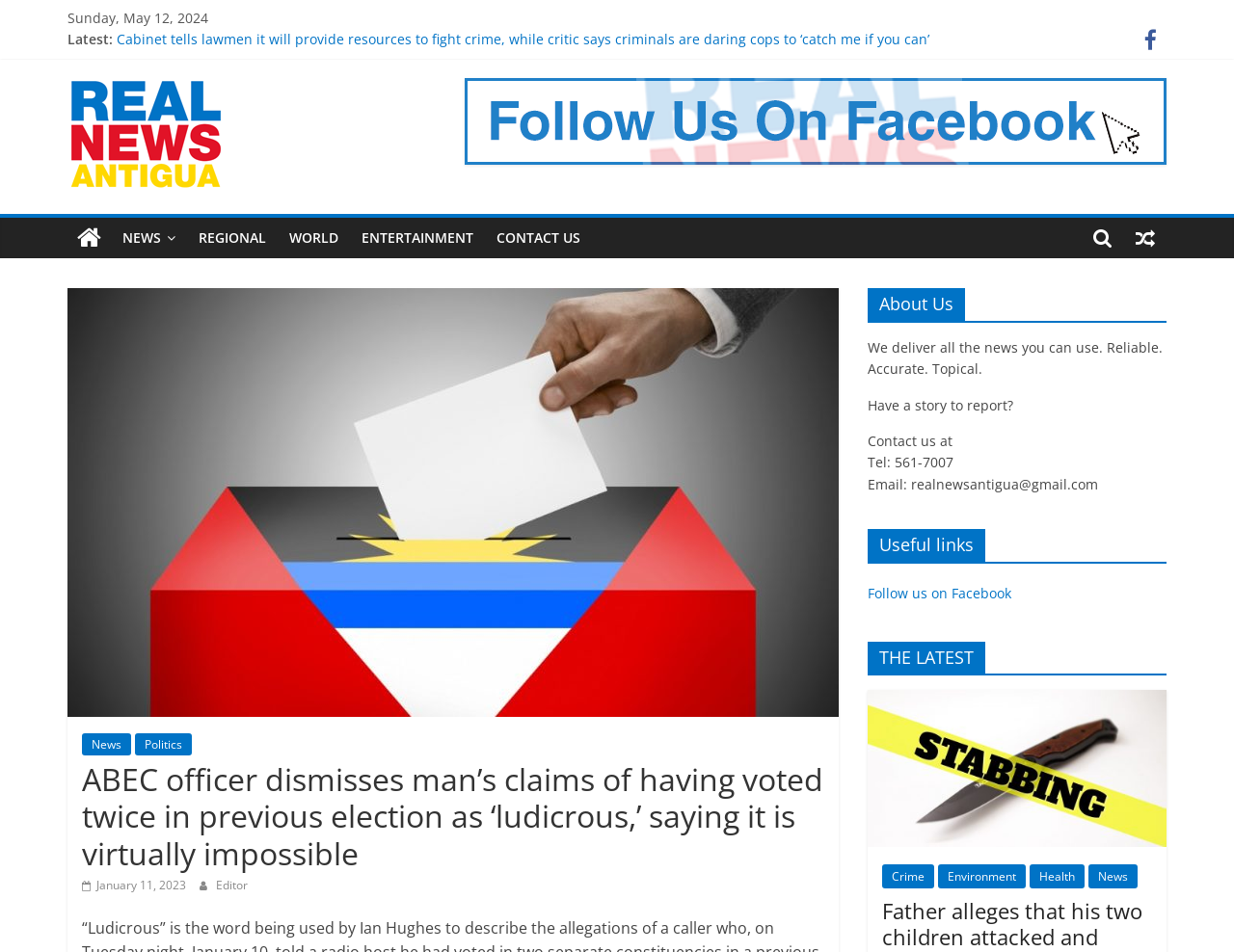Provide a brief response in the form of a single word or phrase:
What are the different categories of news articles available on the webpage?

NEWS, REGIONAL, WORLD, ENTERTAINMENT